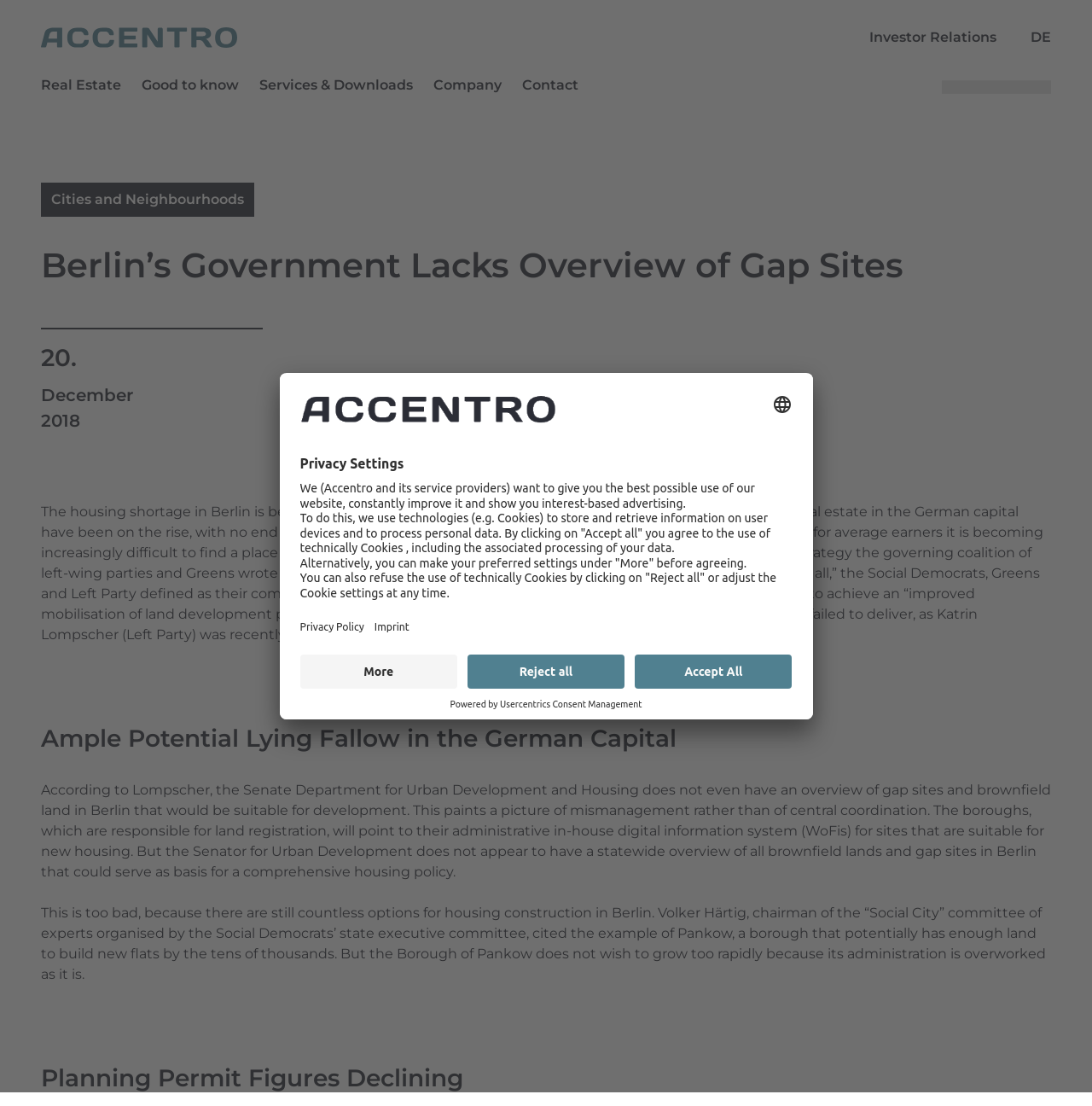Who is the chairman of the 'Social City' committee?
Use the information from the image to give a detailed answer to the question.

The chairman of the 'Social City' committee can be found in the text 'Volker Härtig, chairman of the “Social City” committee of experts organised by the Social Democrats’ state executive committee...' This suggests that Volker Härtig is the chairman of the committee.